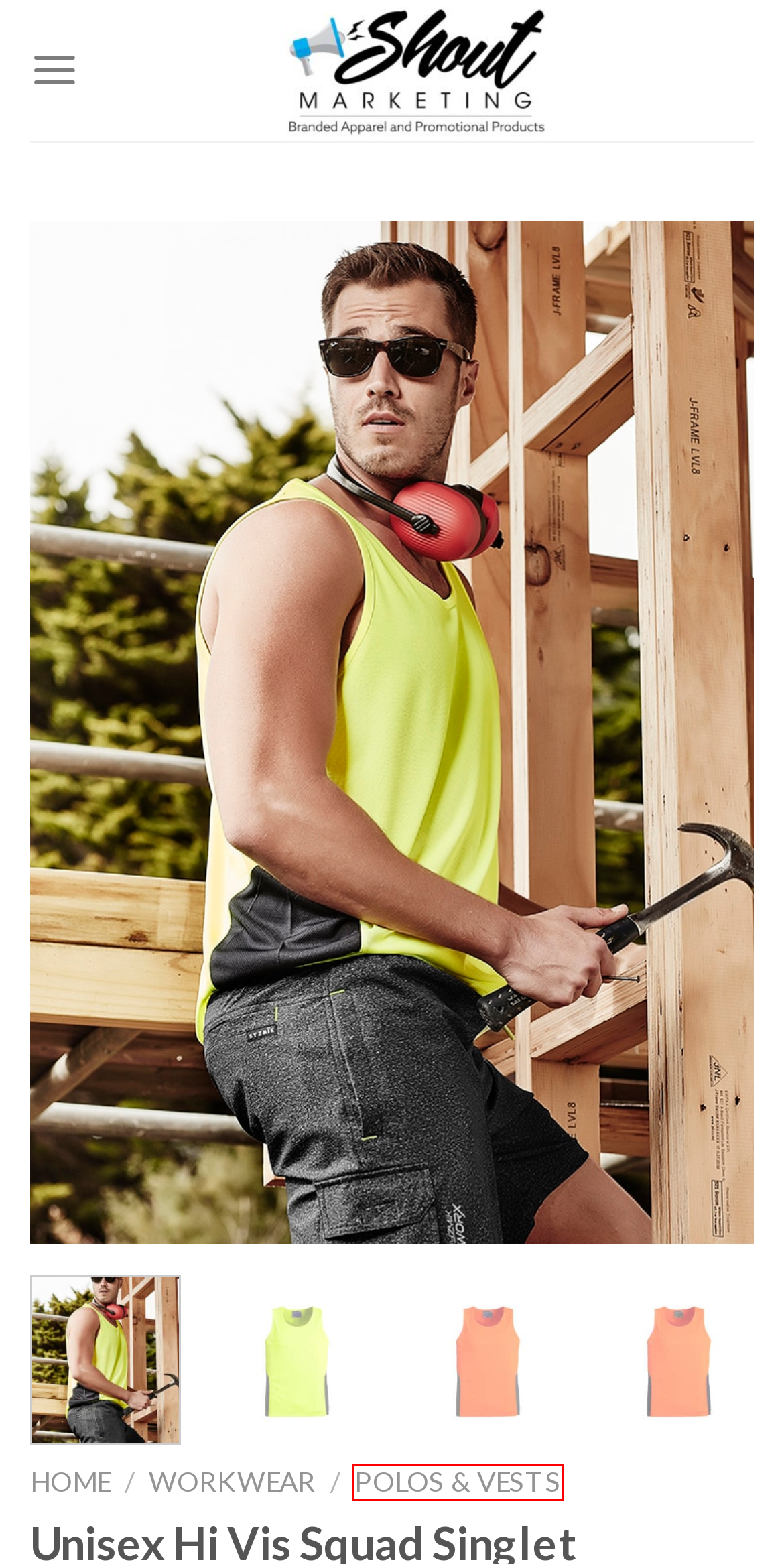Take a look at the provided webpage screenshot featuring a red bounding box around an element. Select the most appropriate webpage description for the page that loads after clicking on the element inside the red bounding box. Here are the candidates:
A. Workwear | Shout Marketing Australia
B. Mens Polos | Shout Marketing Australia
C. Branded Apparel & Custom Printed Promotional Products Brisbane
D. Demio Notebook – Medium | Shout Marketing Australia
E. Premium | Shout Marketing Australia
F. Custom Embroidered Hi Vis Workwear & Polos Brisbane
G. Kids Polo | Shout Marketing Australia
H. Cameo Pocket Pad | Shout Marketing Australia

F